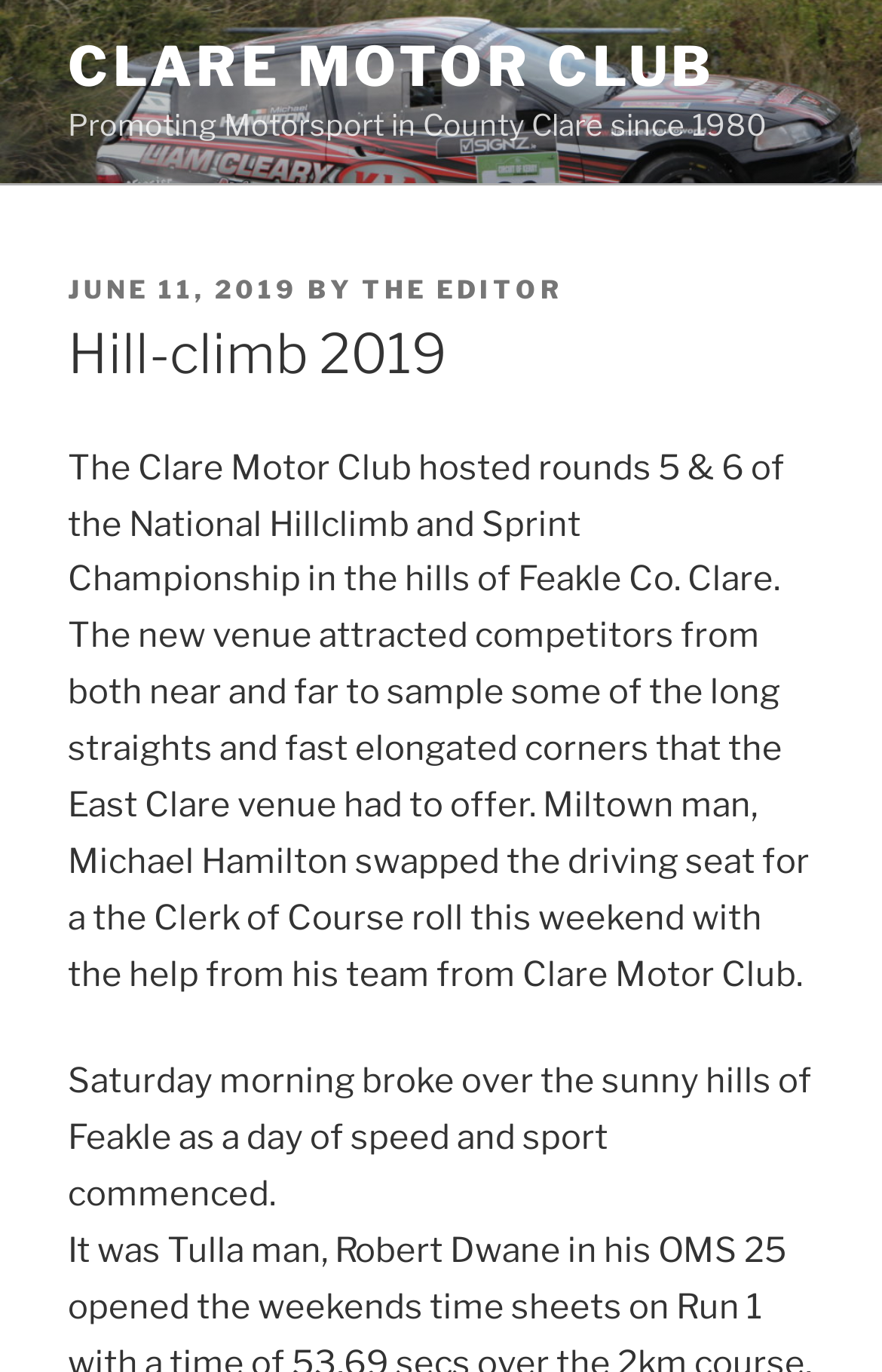What is the name of the motor club?
Based on the visual content, answer with a single word or a brief phrase.

Clare Motor Club